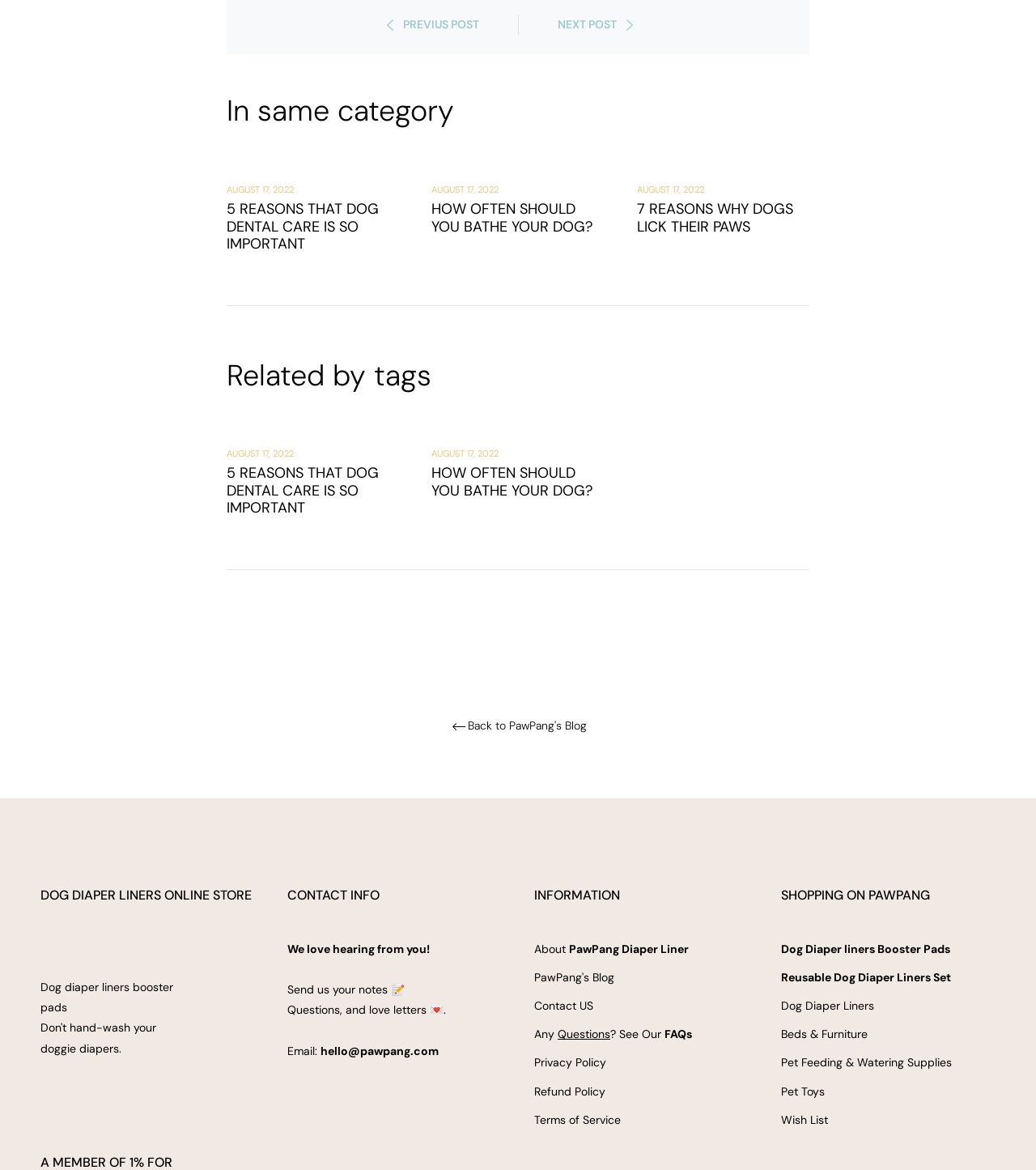Locate the bounding box coordinates of the element I should click to achieve the following instruction: "shop for dog diaper liners".

[0.754, 0.805, 0.917, 0.817]